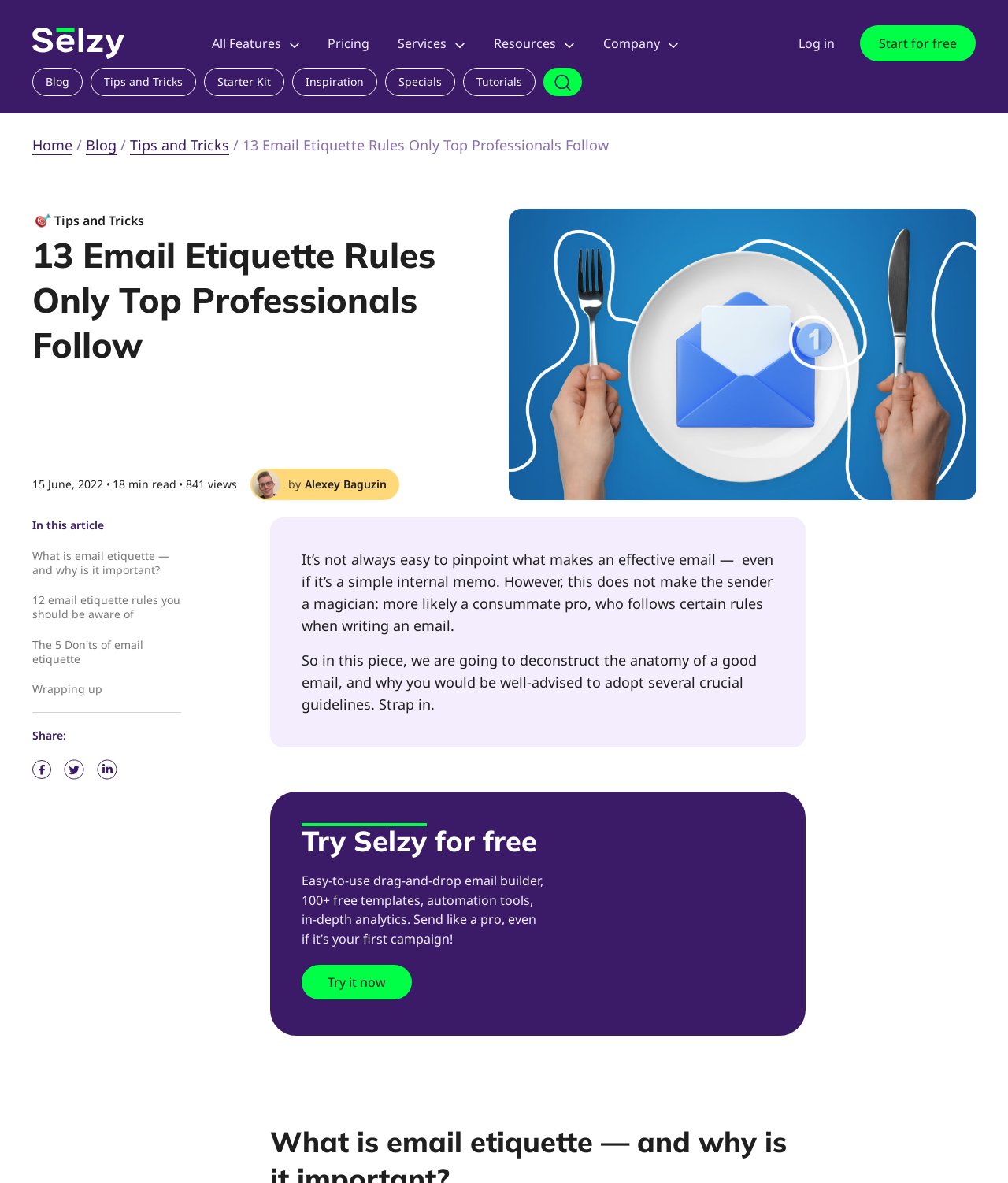Provide an in-depth caption for the elements present on the webpage.

This webpage is about email etiquette rules and best practices. At the top, there is a navigation bar with links to "Selzy", "All Features", "Pricing", "Services", "Resources", "Company", "Log in", and "Start for free". Below the navigation bar, there are several links to blog categories, including "Blog", "Tips and Tricks", "Starter Kit", "Inspiration", "Specials", and "Tutorials".

The main content of the webpage is an article titled "13 Email Etiquette Rules Only Top Professionals Follow". The article has a heading, a brief summary, and an image. Below the heading, there is information about the article, including the date it was published, the time it takes to read, and the number of views.

The article is divided into sections, each with a link to a specific topic, such as "What is email etiquette — and why is it important?", "12 email etiquette rules you should be aware of", "The 5 Don'ts of email etiquette", and "Wrapping up". The article also has a "Share" section with buttons to share the article on Facebook, Twitter, and LinkedIn.

The main content of the article is a series of paragraphs discussing the importance of email etiquette and providing tips and guidelines for writing effective emails. There is also a call-to-action to try Selzy, a drag-and-drop email builder, with a brief description of its features and a link to try it now.